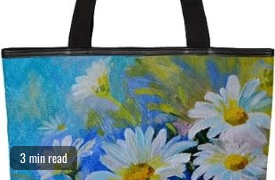Explain in detail what you see in the image.

This image features a beautifully designed tote bag adorned with a vibrant floral pattern, showcasing a stunning array of daisies against a blue background. The artwork captures the essence of nature, bringing a cheerful and fresh aesthetic to the bag. Accompanying the image is a note indicating that this particular item has a reading time of approximately three minutes, suggesting it may be part of an article or product feature. Ideal for casual outings or as a stylish accessory, this tote is perfect for carrying essentials while adding a touch of artistic flair to your ensemble.